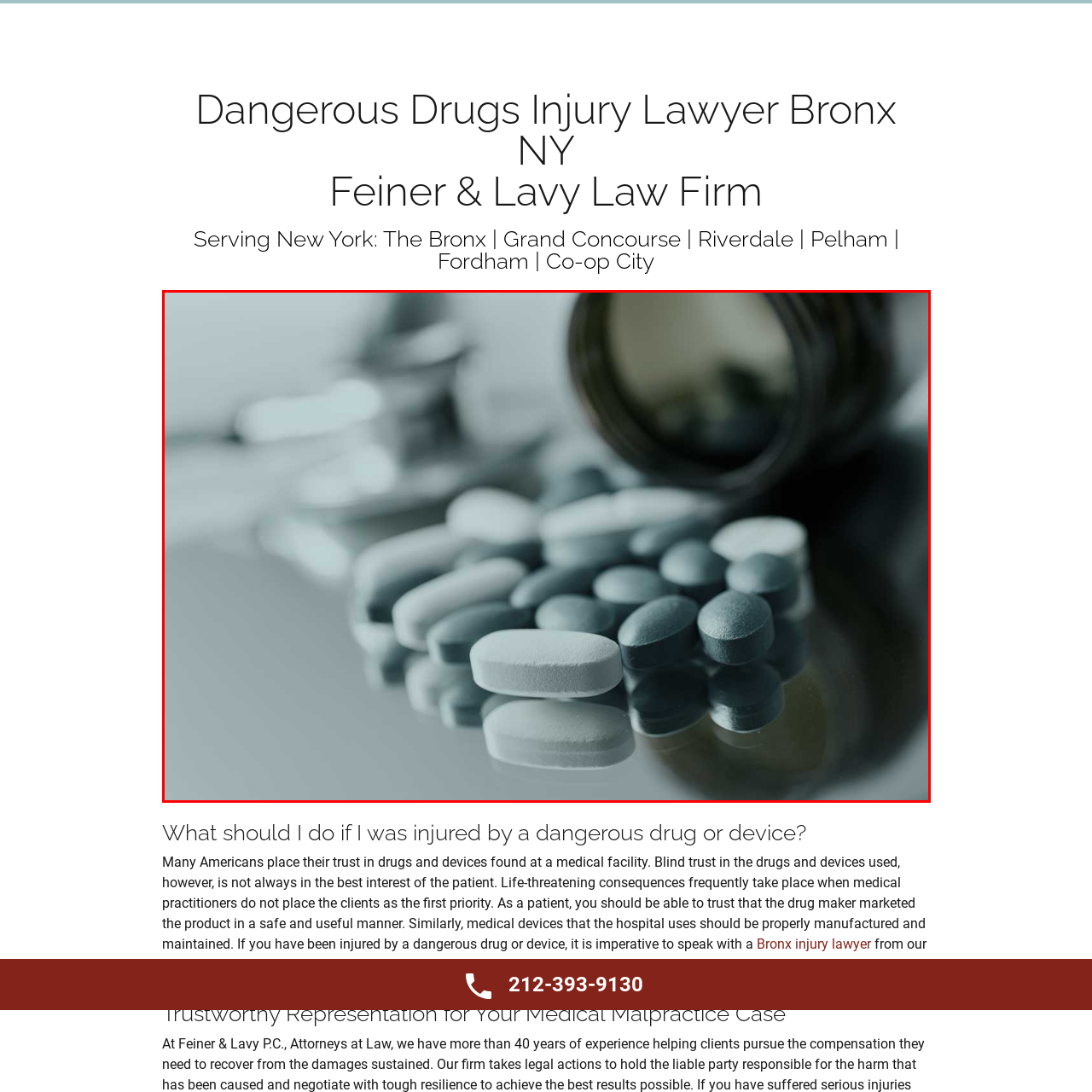Generate a detailed caption for the image within the red outlined area.

The image features a close-up view of various pills scattered on a reflective surface, alongside a partially tipped-over prescription bottle. This visual representation emphasizes the theme of dangerous drugs, highlighting the potential risks associated with medications. The background remains softly blurred, with hints of a stethoscope, suggesting a medical context. This image is part of the promotional material for the Bronx-based law firm, Feiner & Lavy, which specializes in representing clients affected by pharmaceutical injuries and medical malpractice. The law firm advocates for individuals who may have suffered as a result of trusting medications and devices, underscoring the importance of due diligence in medical treatment.